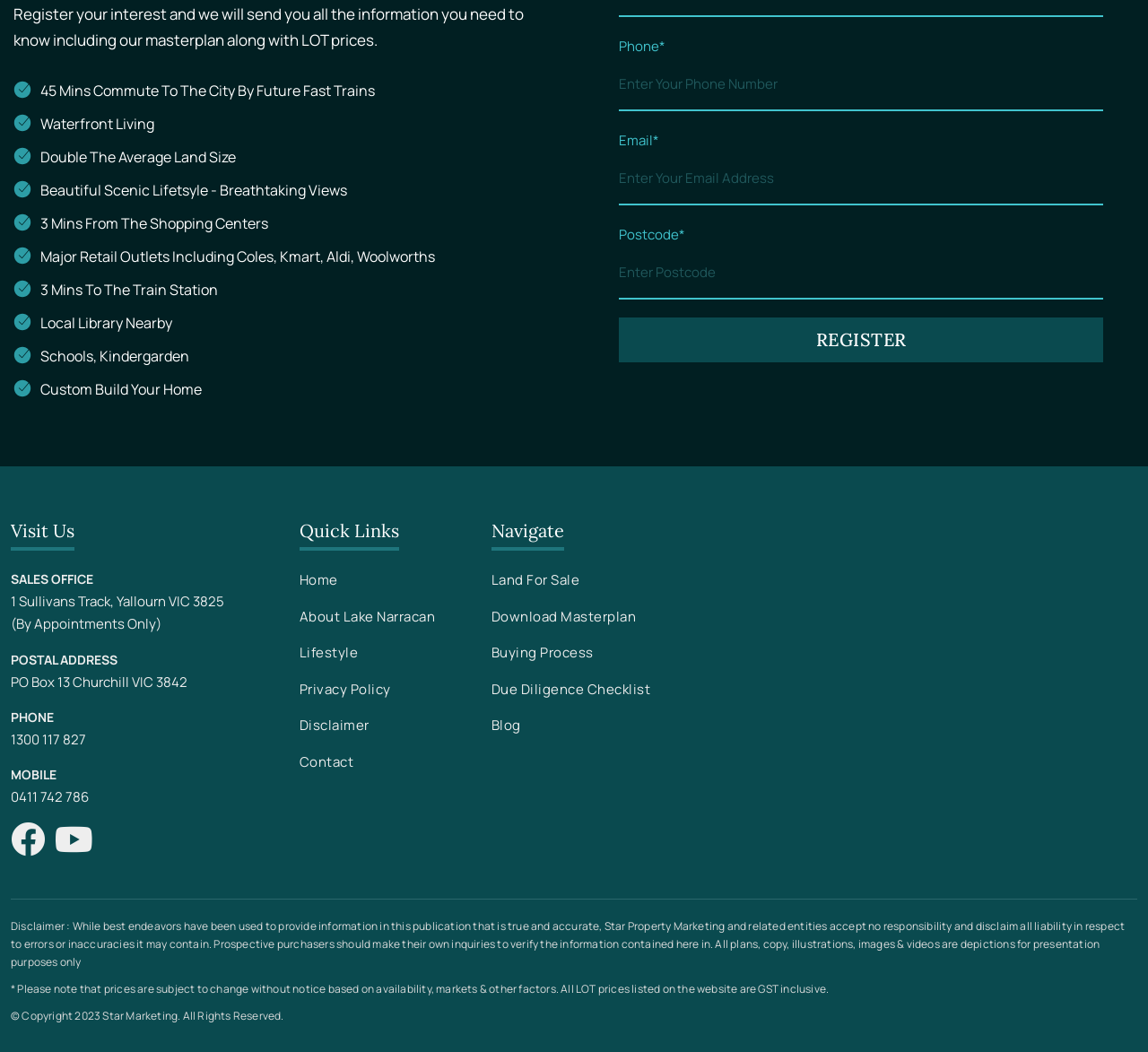Provide your answer in one word or a succinct phrase for the question: 
What is the minimum information required to register interest?

Phone, Email, Postcode